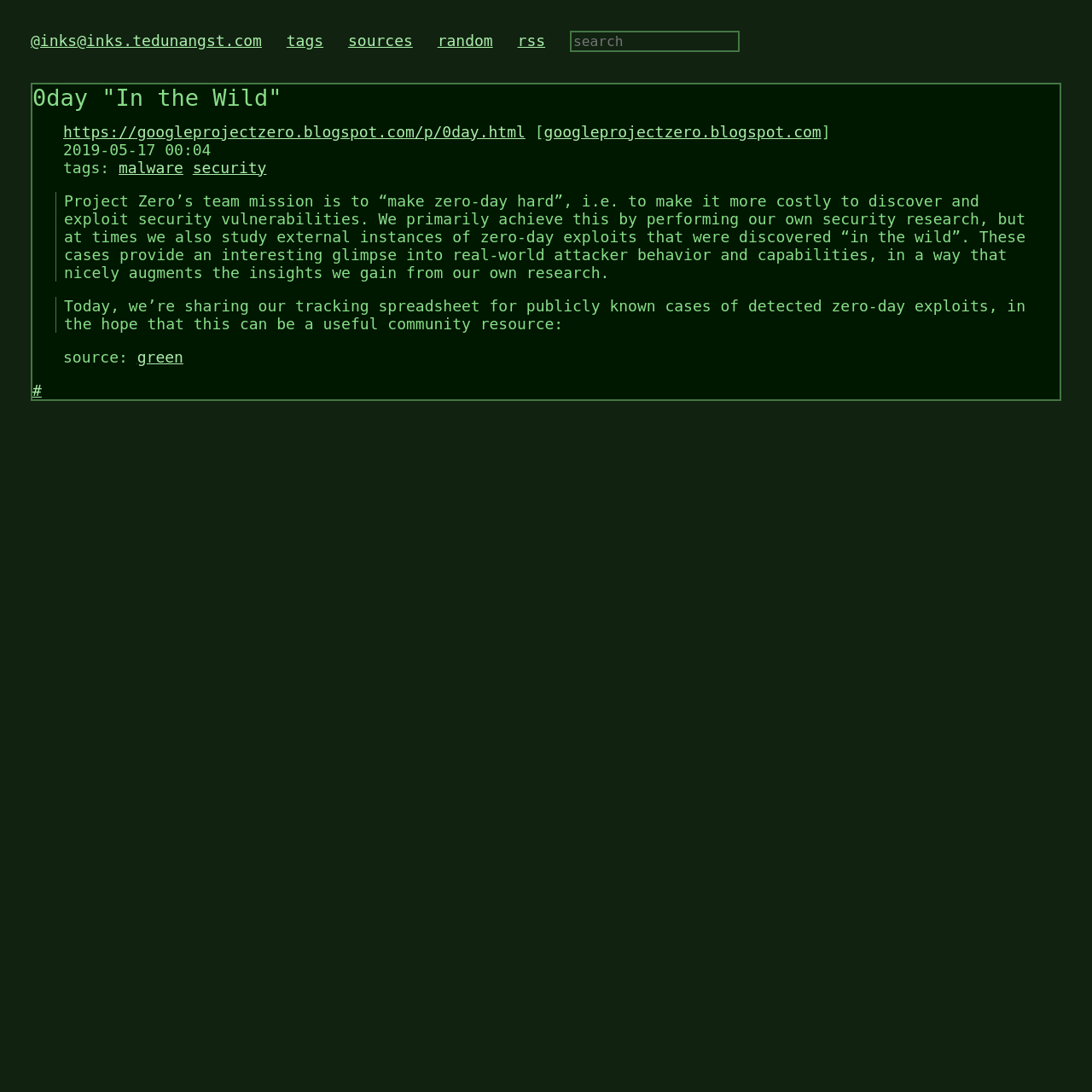Based on the element description "Contact-Live Chat", predict the bounding box coordinates of the UI element.

None